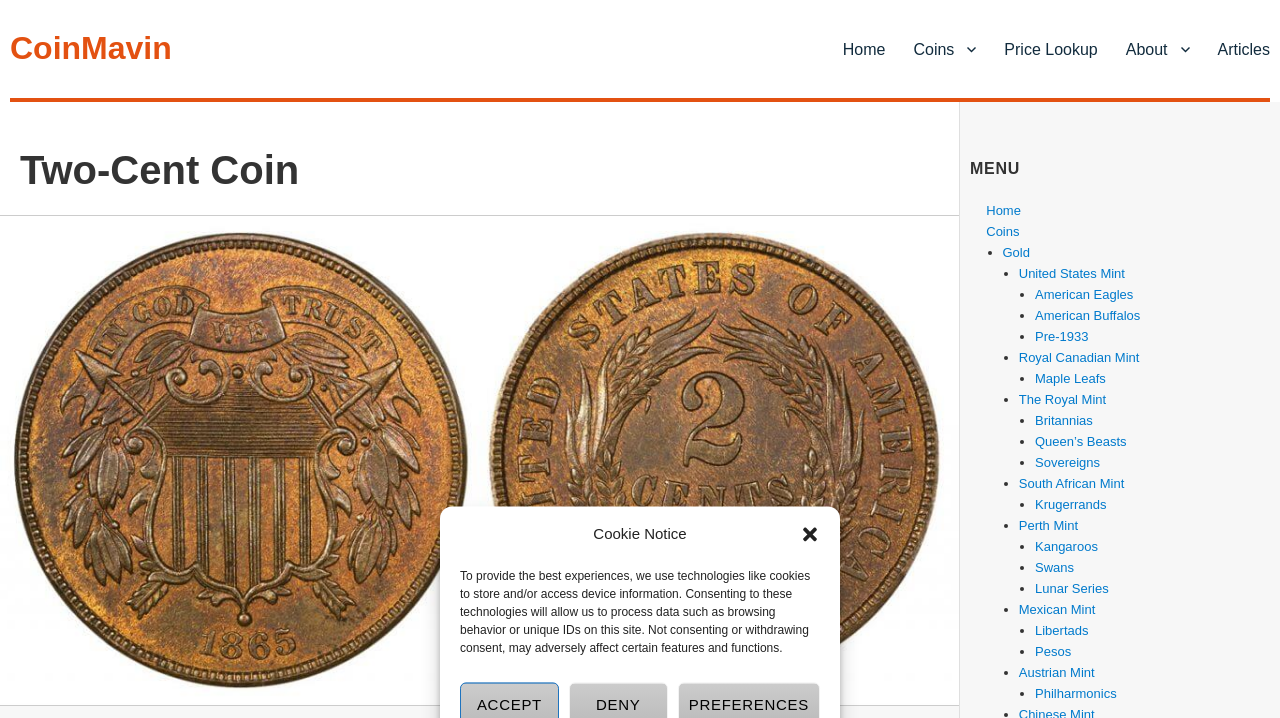Answer the question using only a single word or phrase: 
How many list markers are there?

14